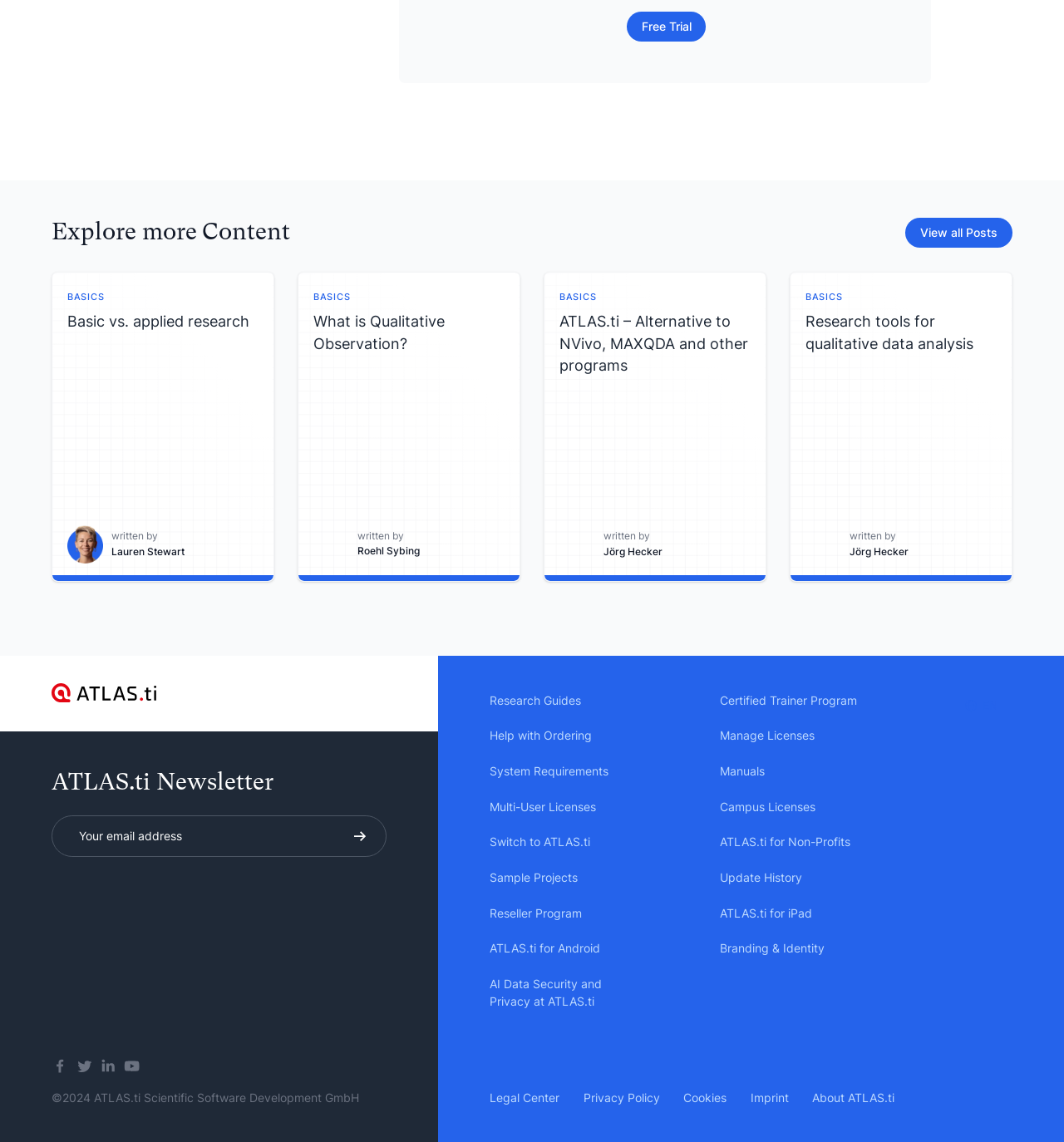Using the description "Switch to ATLAS.ti", predict the bounding box of the relevant HTML element.

[0.46, 0.729, 0.607, 0.745]